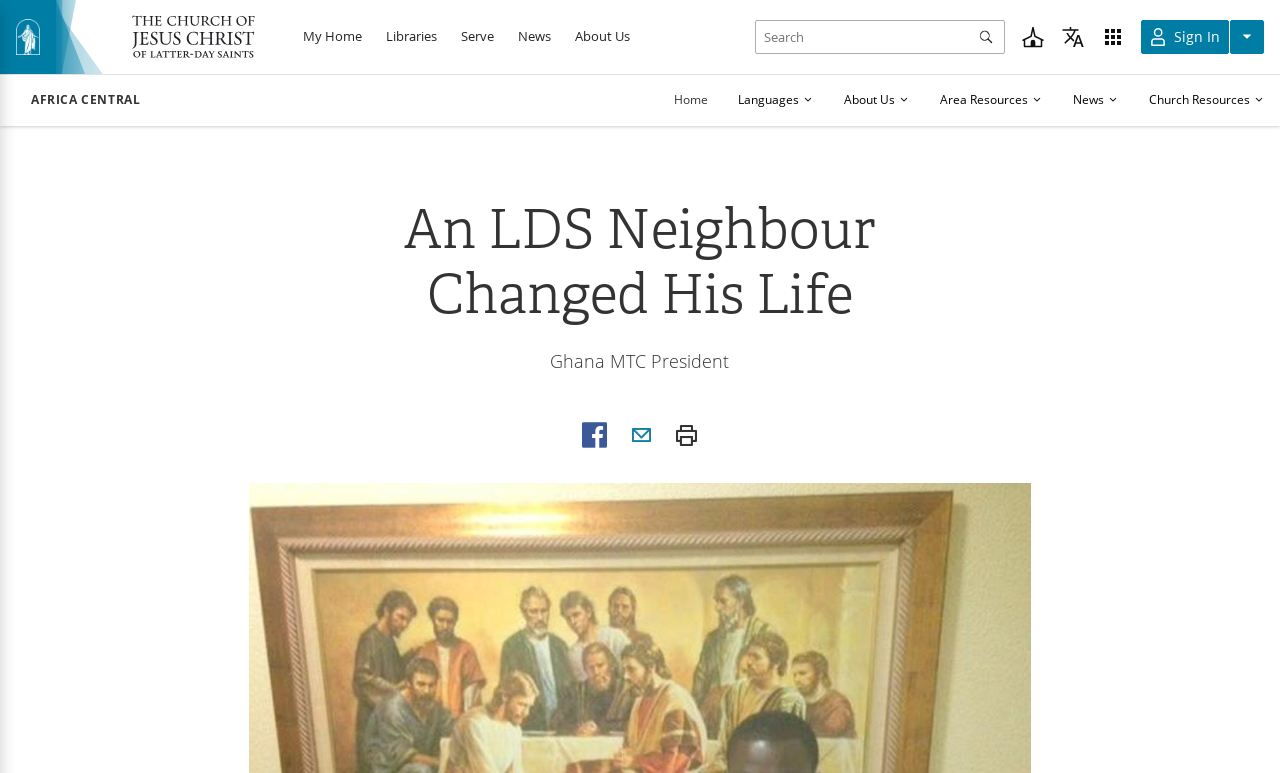Locate the bounding box coordinates of the clickable element to fulfill the following instruction: "Find a Church". Provide the coordinates as four float numbers between 0 and 1 in the format [left, top, right, bottom].

[0.798, 0.032, 0.829, 0.063]